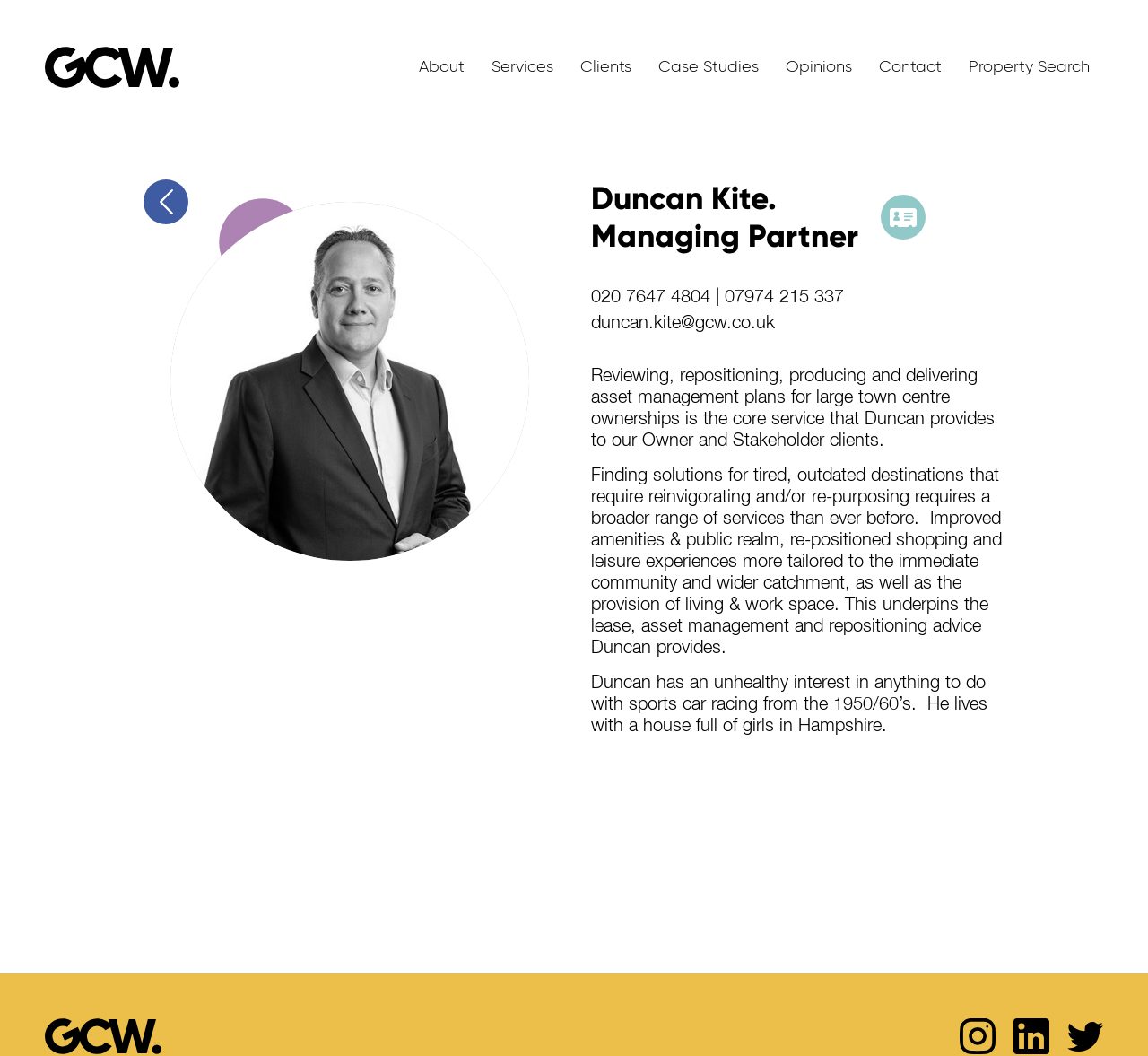Please specify the bounding box coordinates for the clickable region that will help you carry out the instruction: "Click the link to send an email to duncan.kite@gcw.co.uk".

[0.515, 0.297, 0.675, 0.314]